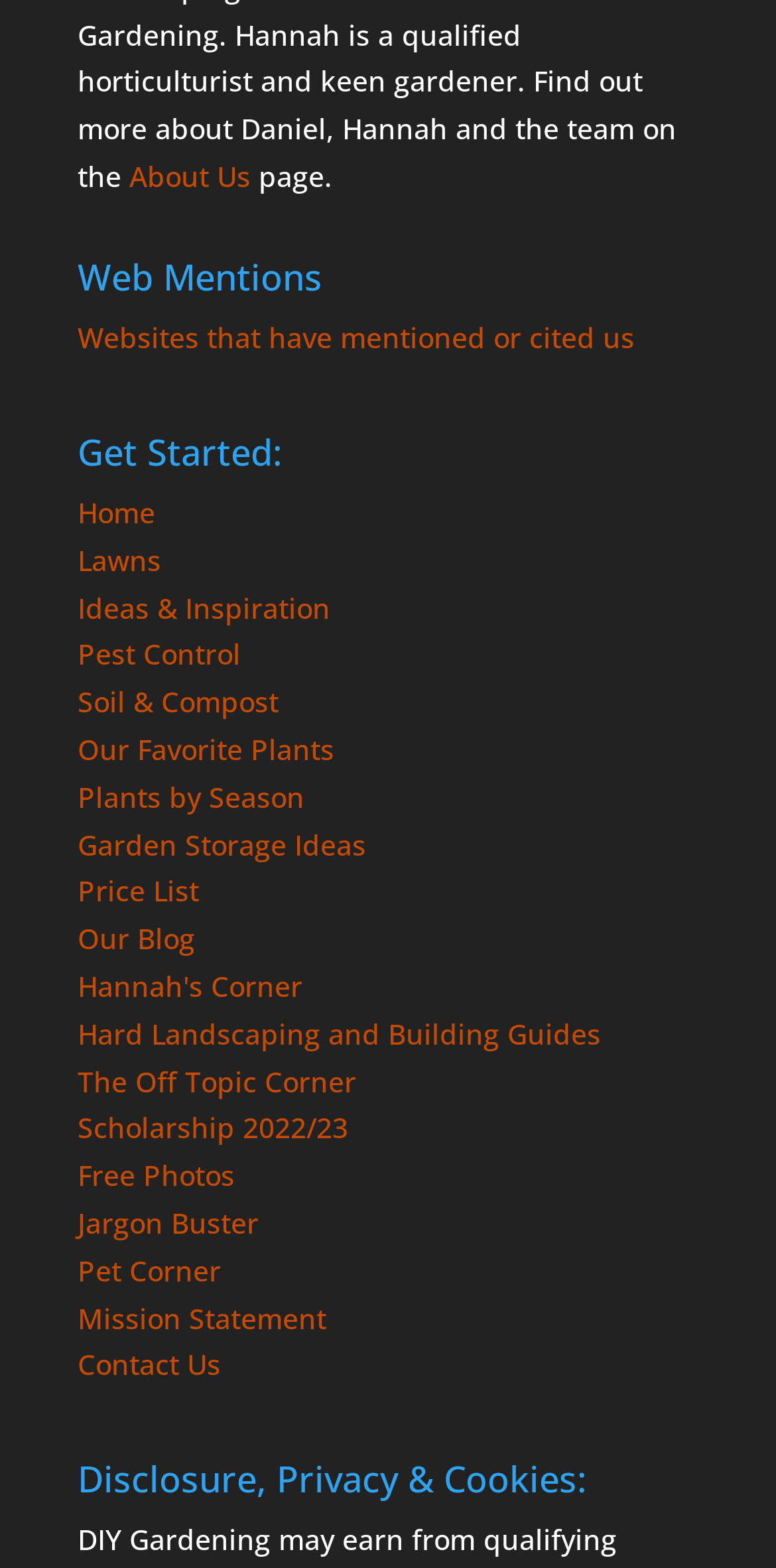What is the last link in the webpage? Based on the image, give a response in one word or a short phrase.

Contact Us